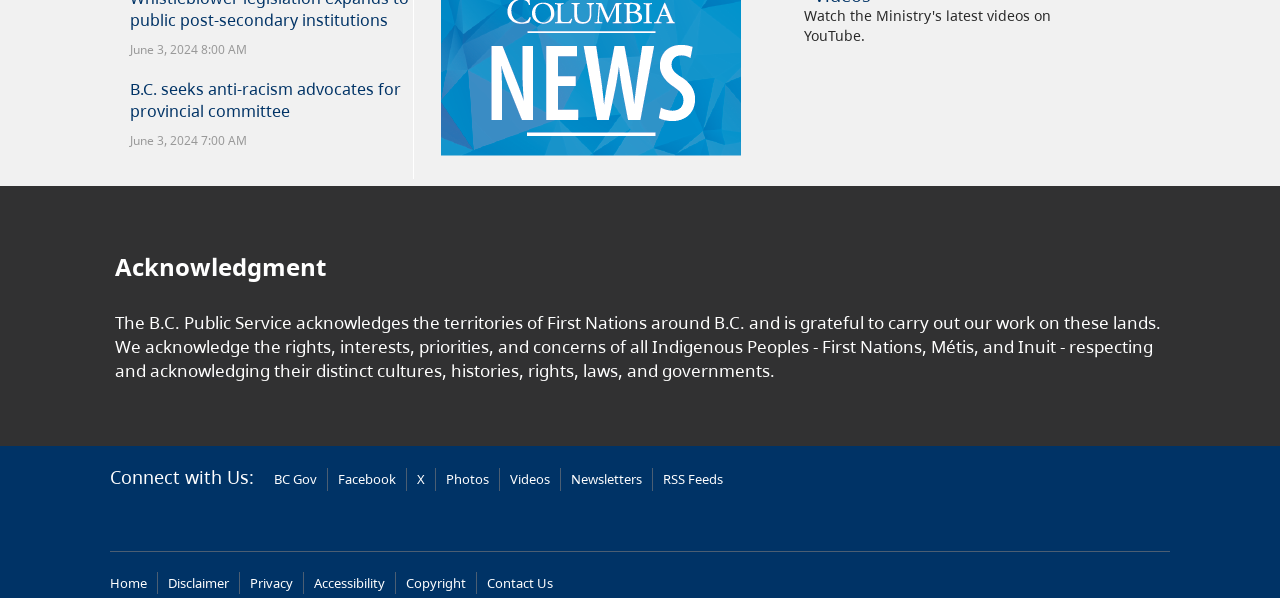Identify the bounding box coordinates of the element to click to follow this instruction: 'Go to the Home page'. Ensure the coordinates are four float values between 0 and 1, provided as [left, top, right, bottom].

[0.086, 0.959, 0.115, 0.99]